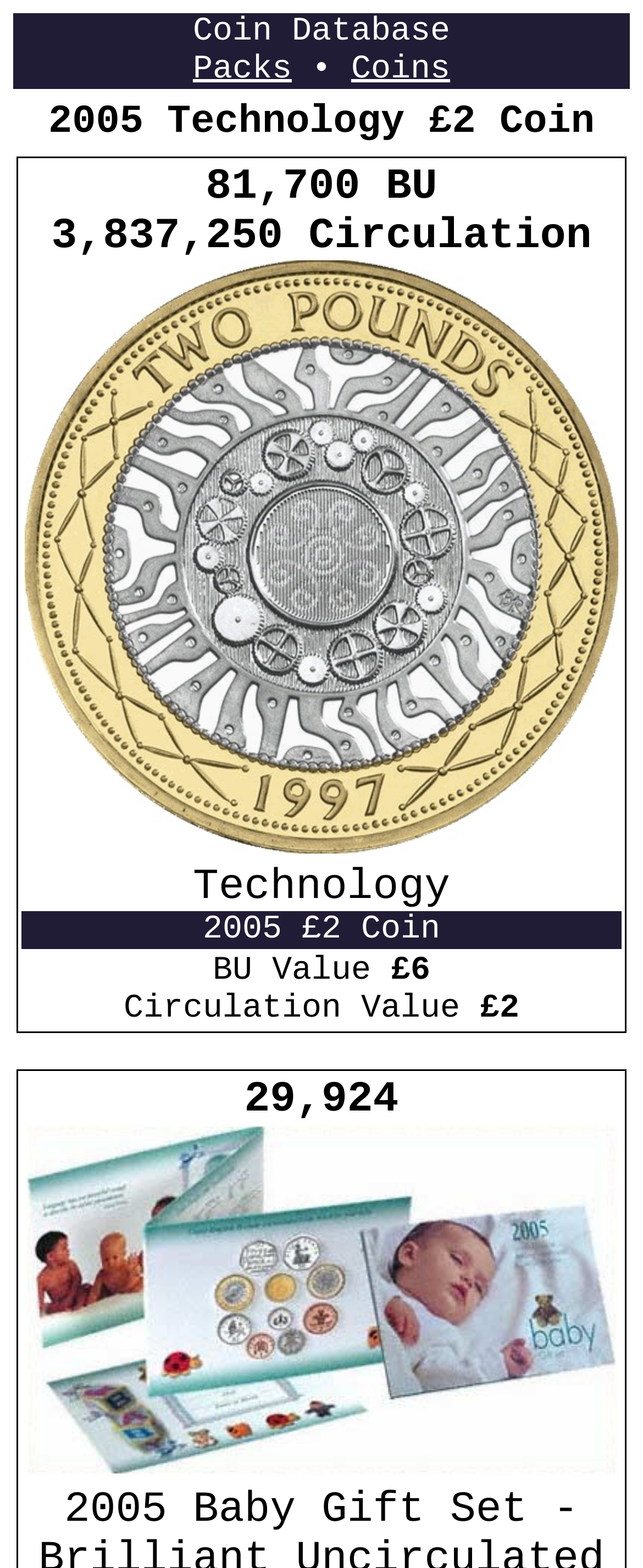Please give a succinct answer using a single word or phrase:
How many coins were circulated?

3,837,250